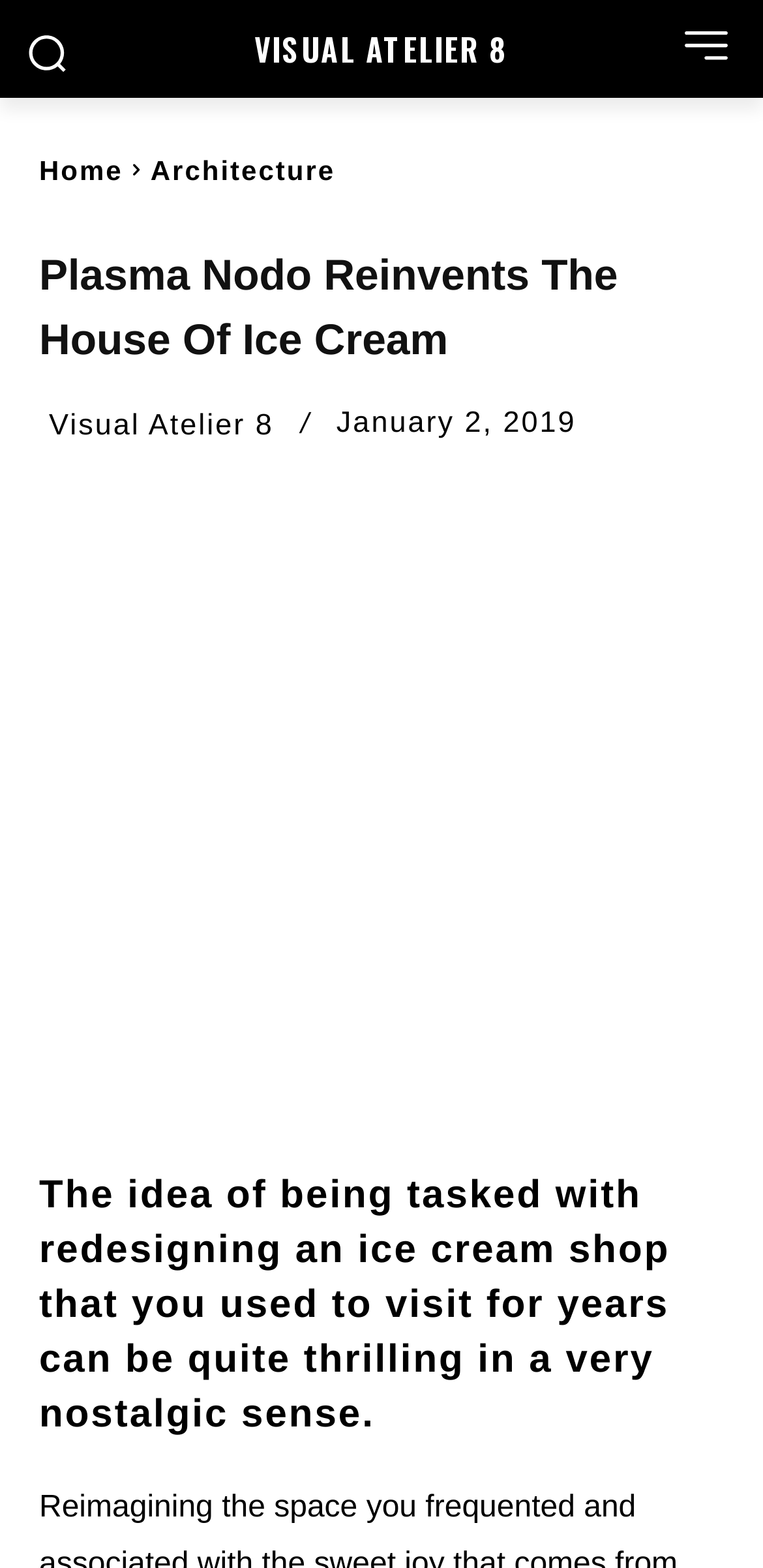Identify and provide the main heading of the webpage.

Plasma Nodo Reinvents The House Of Ice Cream